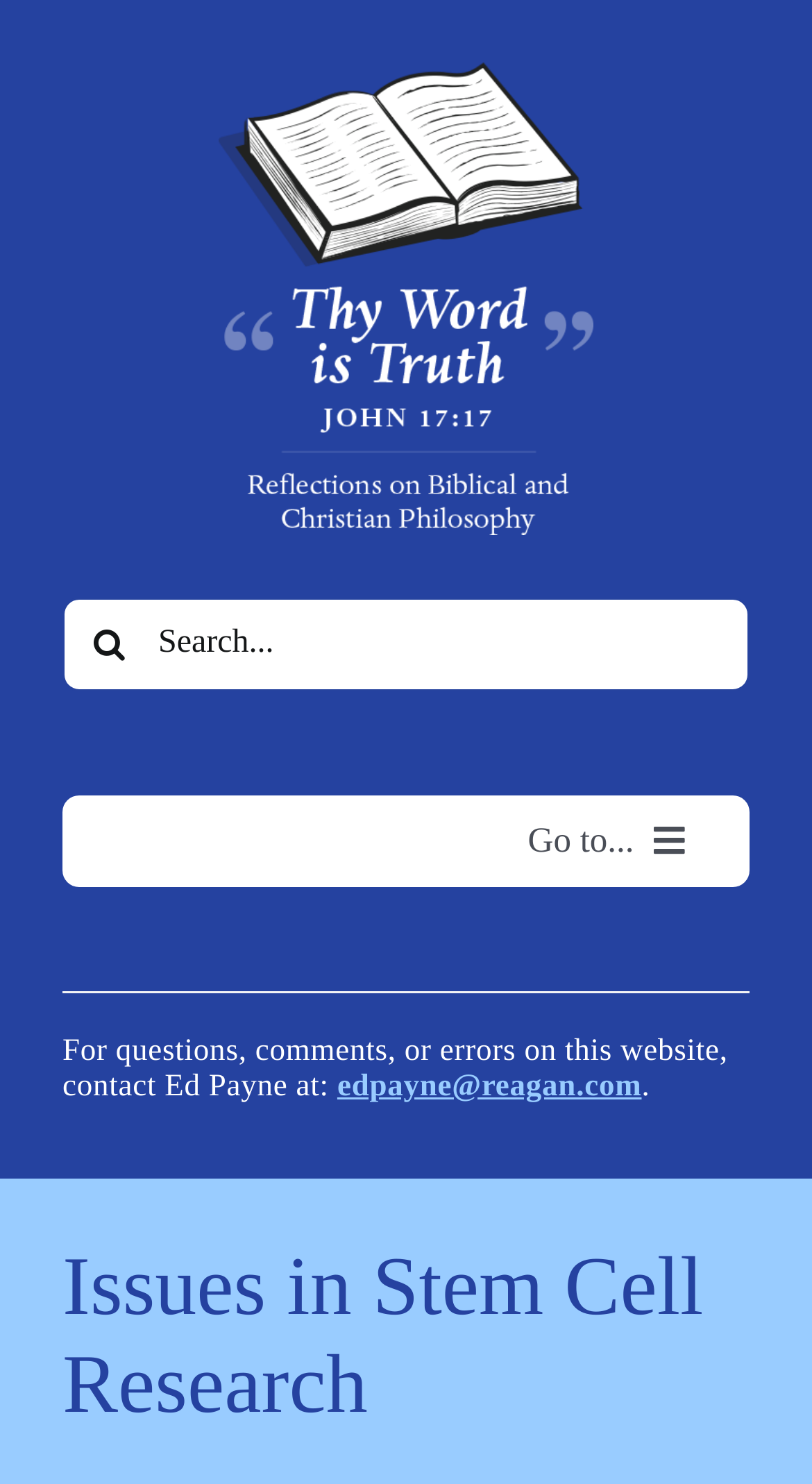Generate the text of the webpage's primary heading.

Issues in Stem Cell Research